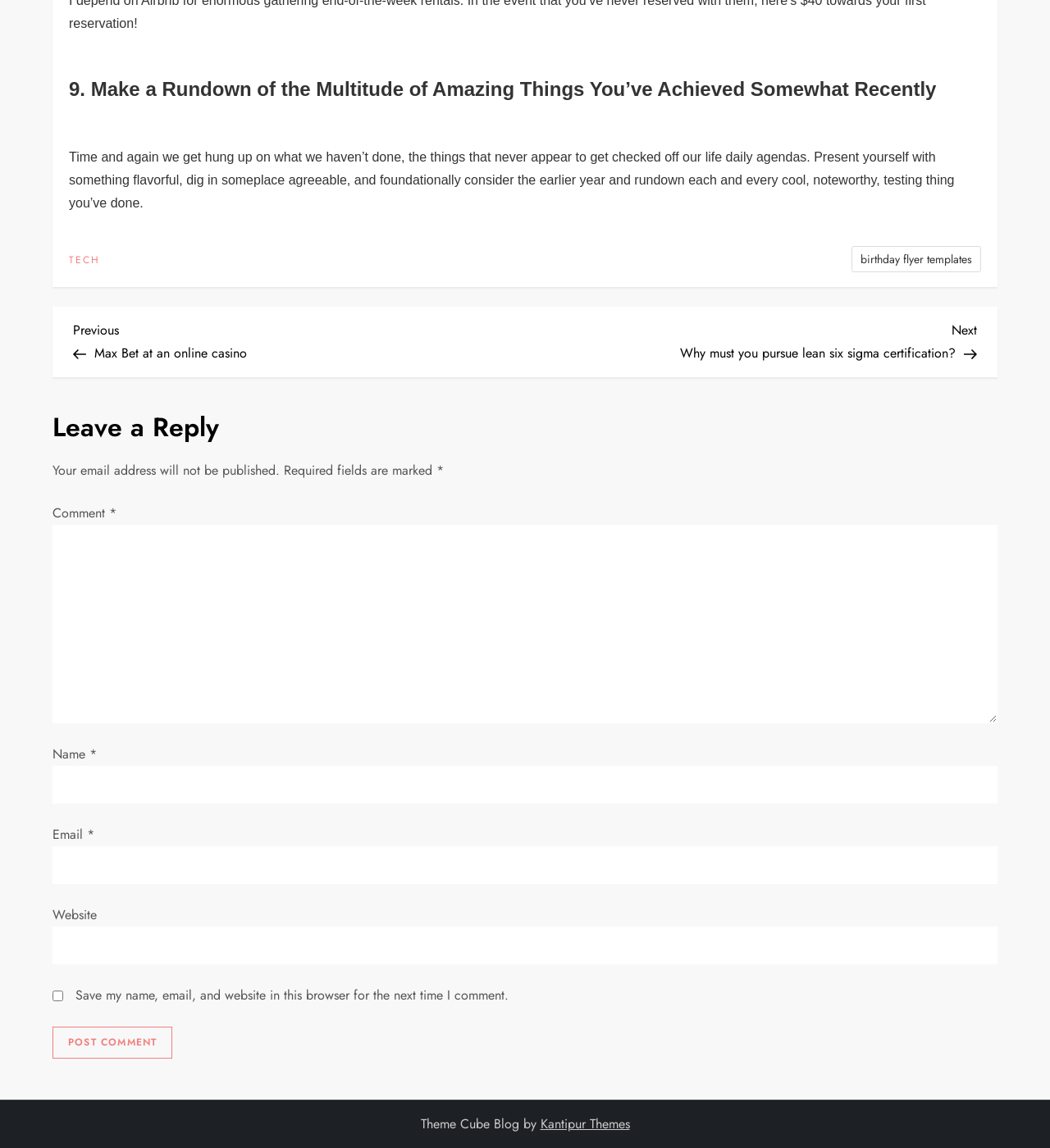Could you find the bounding box coordinates of the clickable area to complete this instruction: "Enter a comment in the 'Comment' field"?

[0.05, 0.457, 0.95, 0.63]